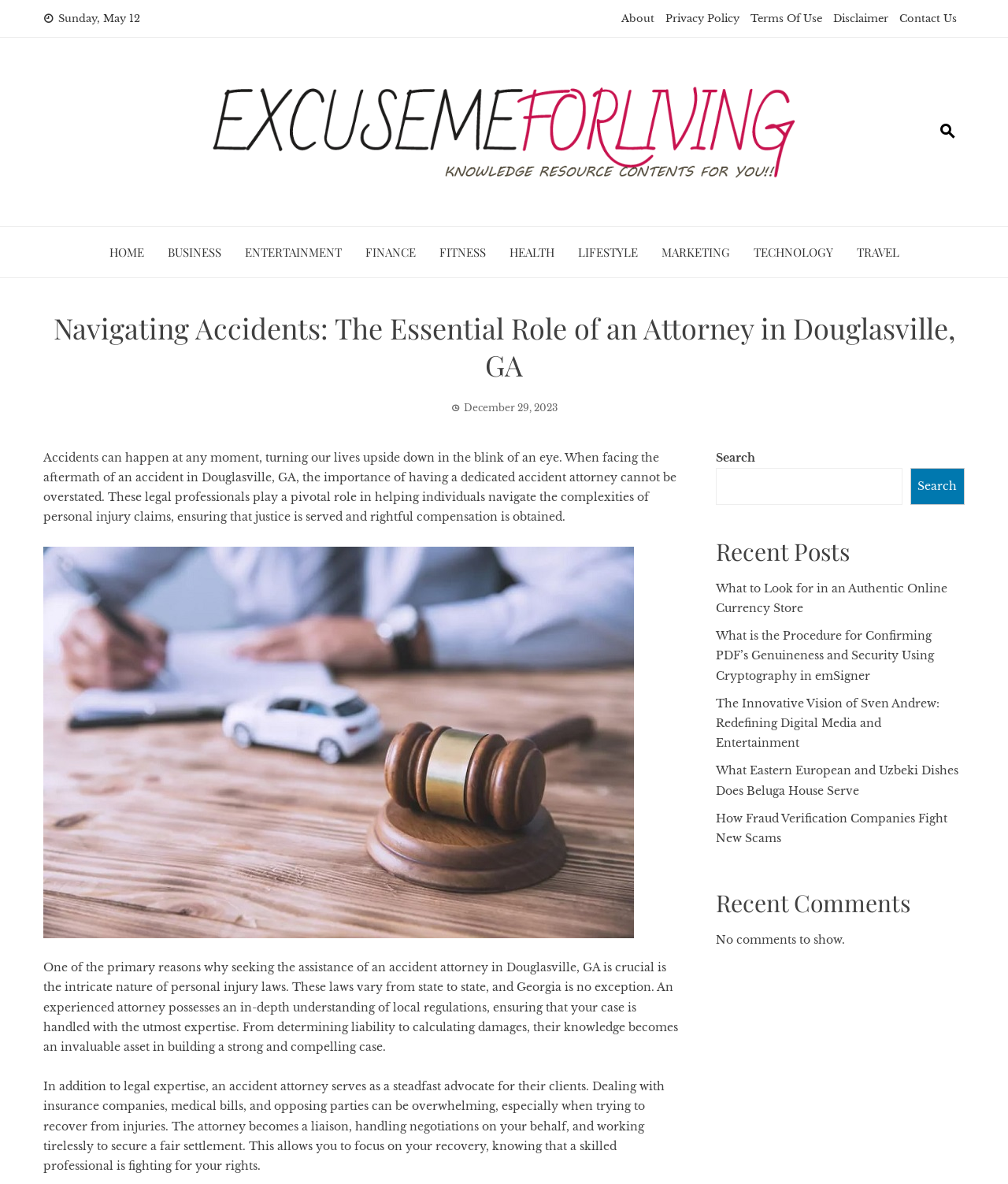Please find and provide the title of the webpage.

Navigating Accidents: The Essential Role of an Attorney in Douglasville, GA